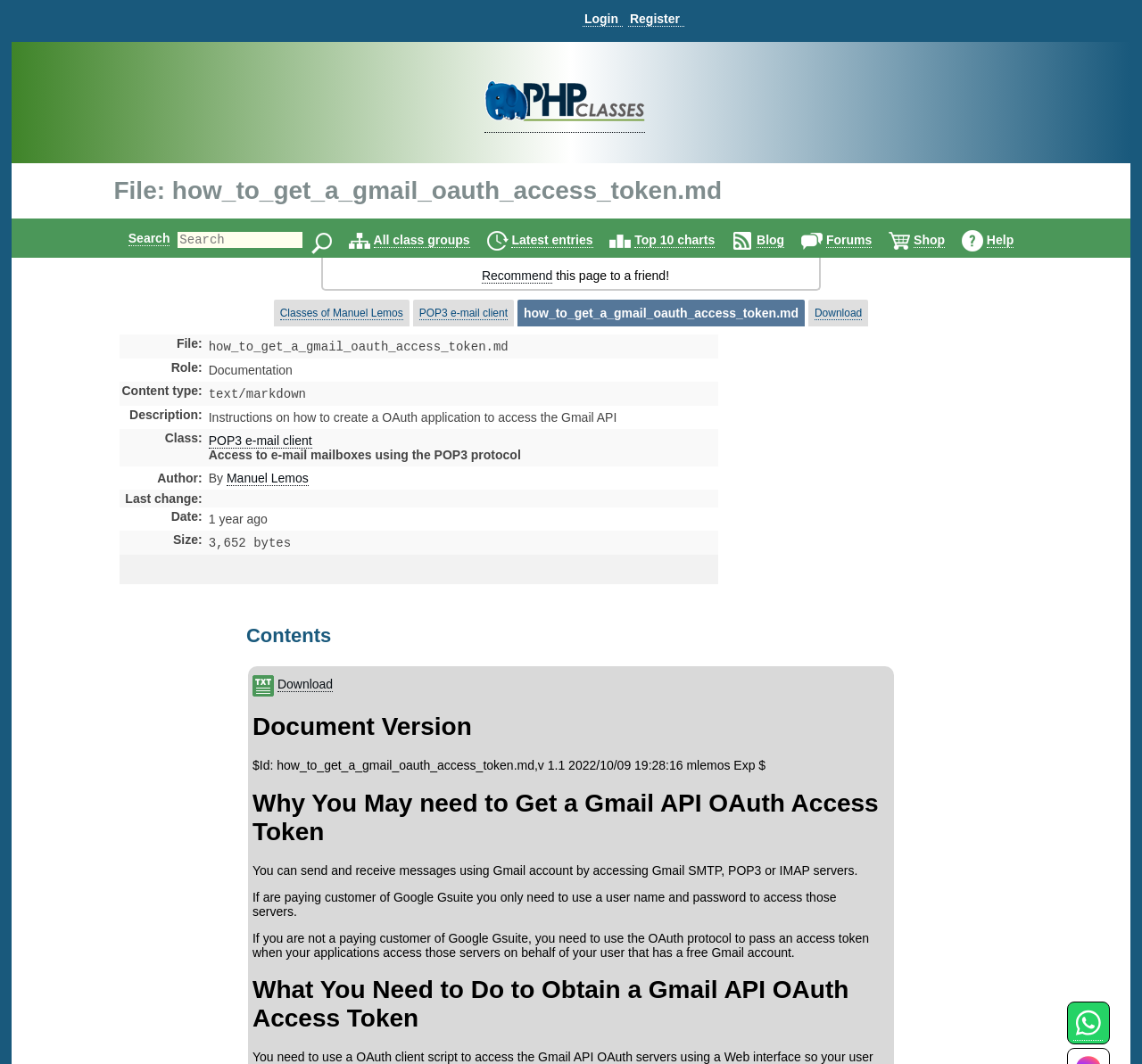Please identify the bounding box coordinates of the clickable area that will allow you to execute the instruction: "Click on the 'Contact Us' link".

None